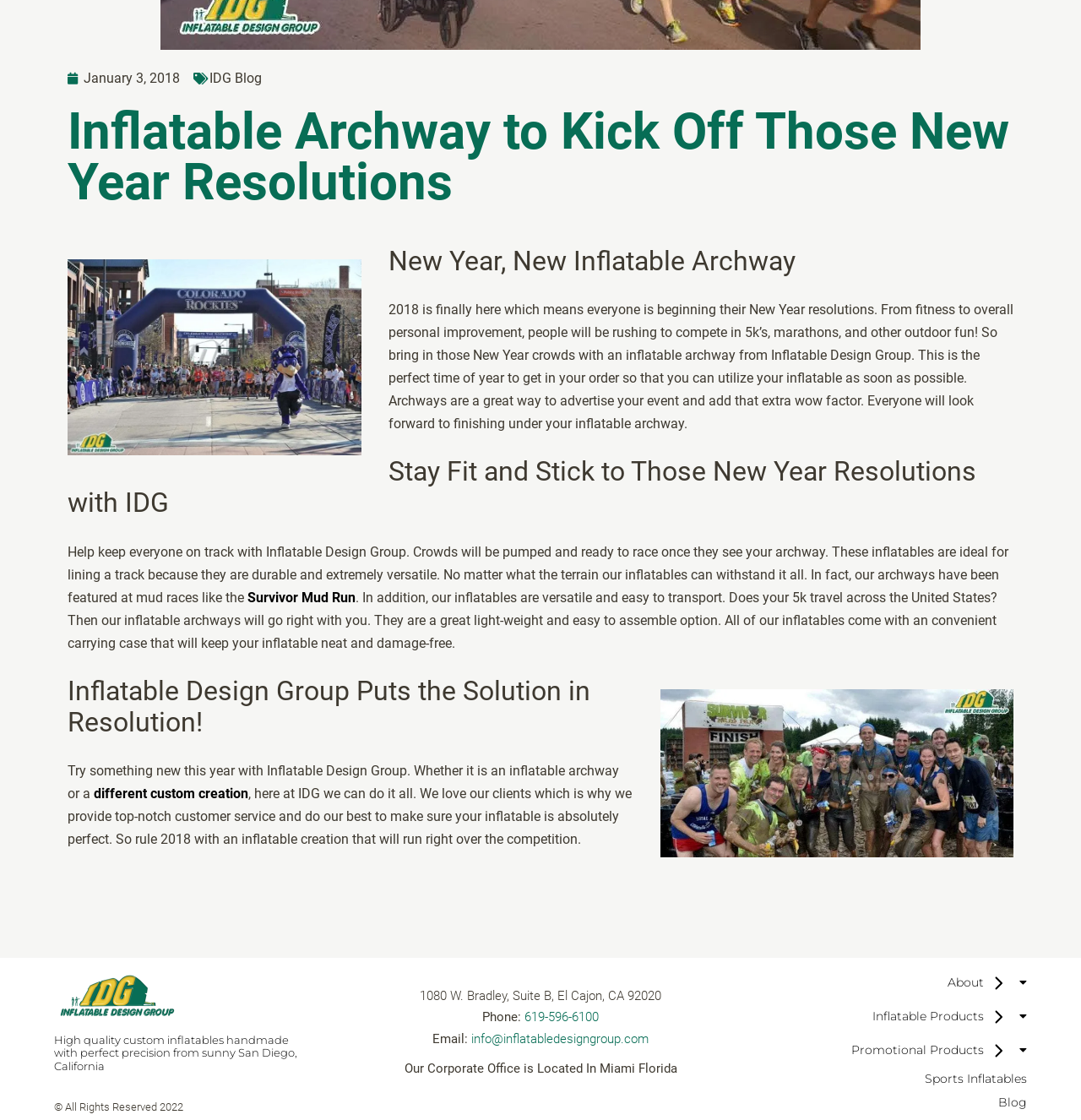Identify the bounding box for the UI element described as: "info@inflatabledesigngroup.com". Ensure the coordinates are four float numbers between 0 and 1, formatted as [left, top, right, bottom].

[0.436, 0.921, 0.6, 0.934]